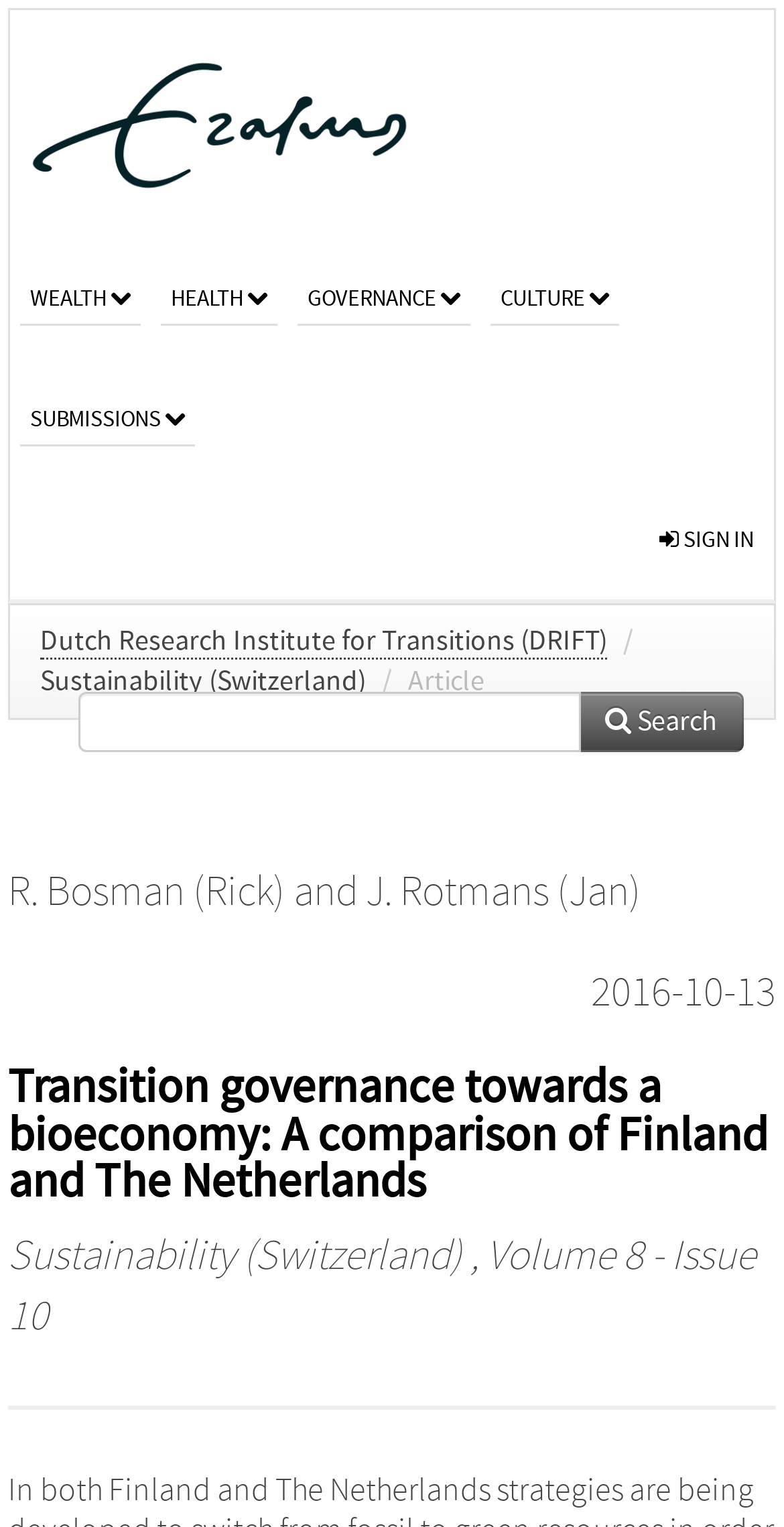Who are the authors of the article?
Examine the image and provide an in-depth answer to the question.

The authors of the article can be found in the section below the main heading, which lists 'R. Bosman (Rick)' and 'J. Rotmans (Jan)' as the authors.